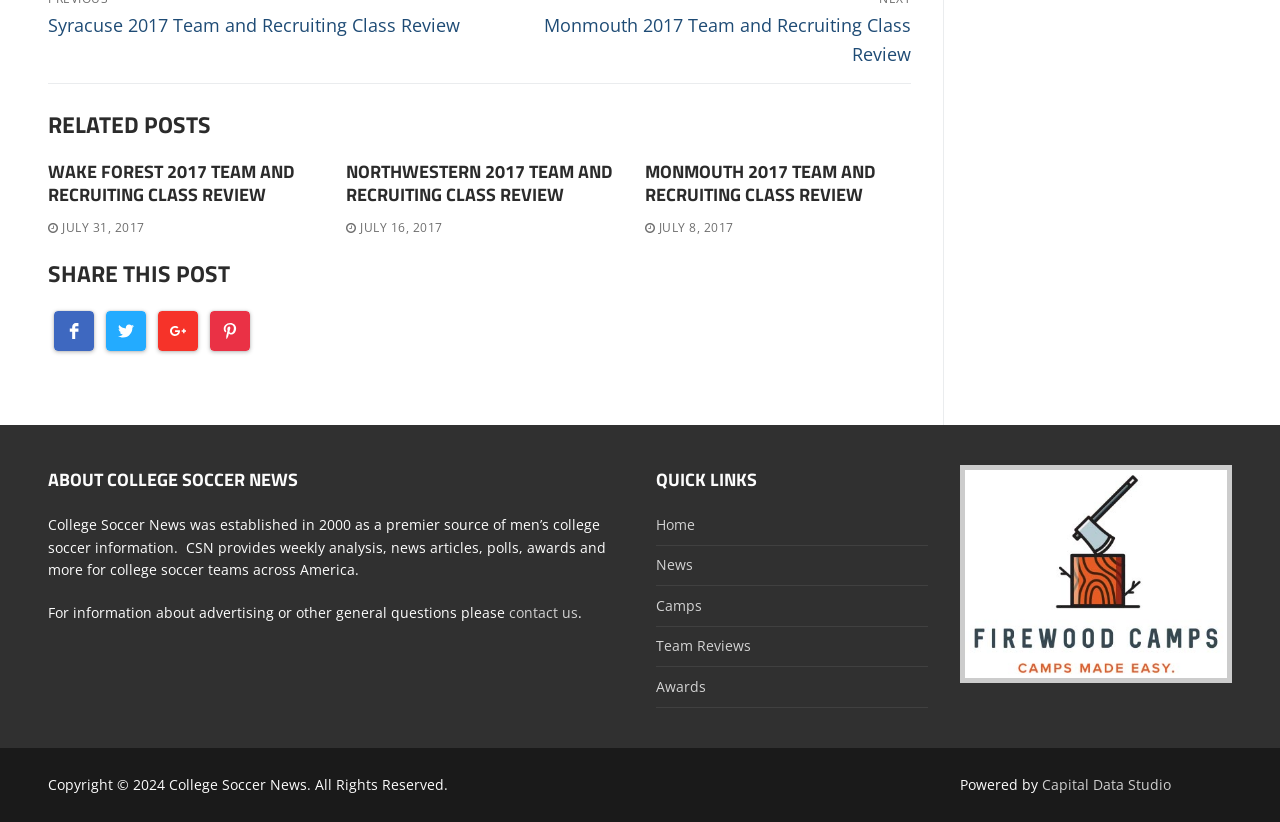Answer this question in one word or a short phrase: How many social media links are available to share the post?

4